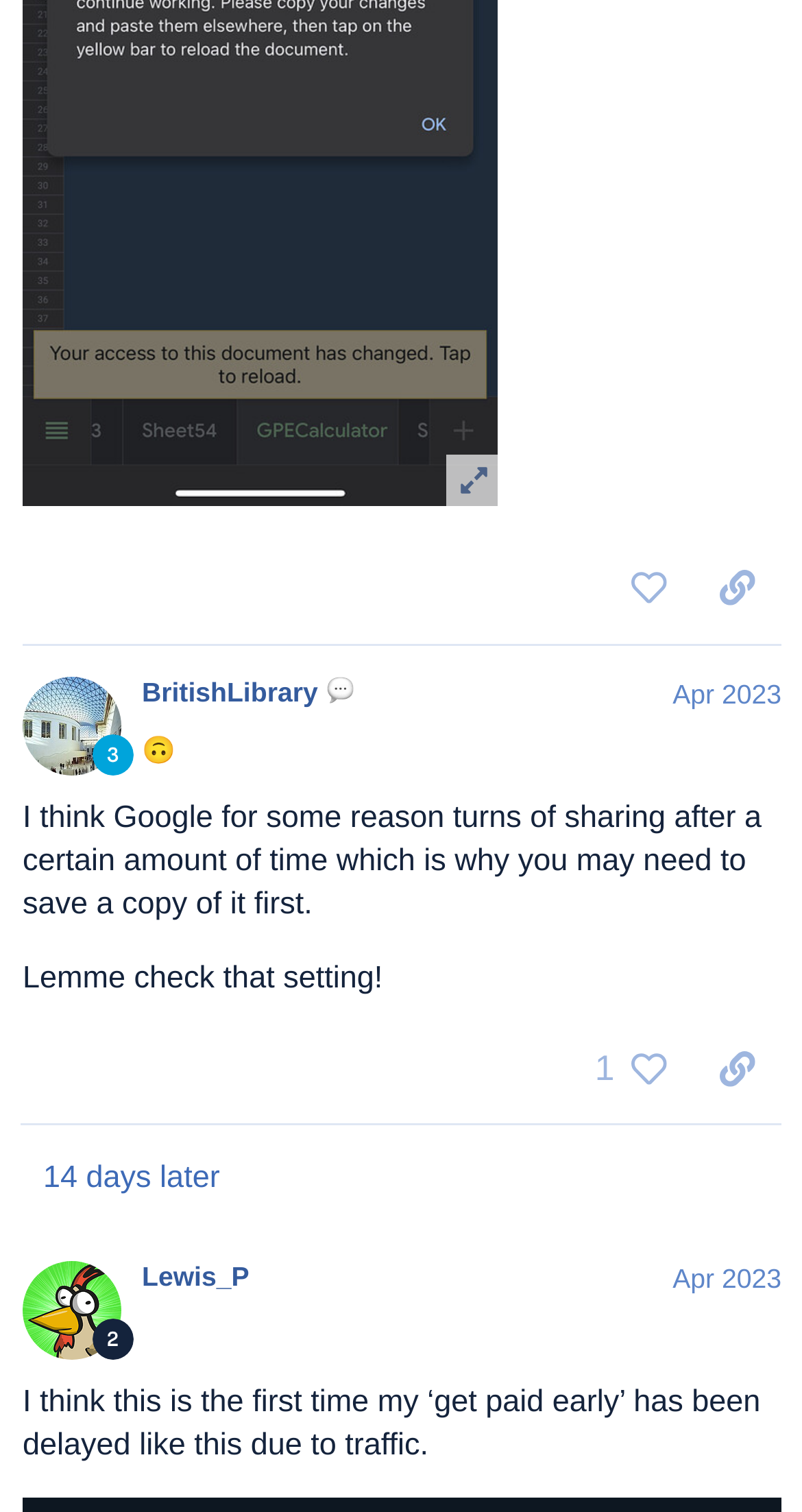What is the text of the second comment in the first post?
Please provide a comprehensive answer to the question based on the webpage screenshot.

I looked at the first post region and found the StaticText elements that contain the comments. The second comment is 'Lemme check that setting!', which is a separate StaticText element.